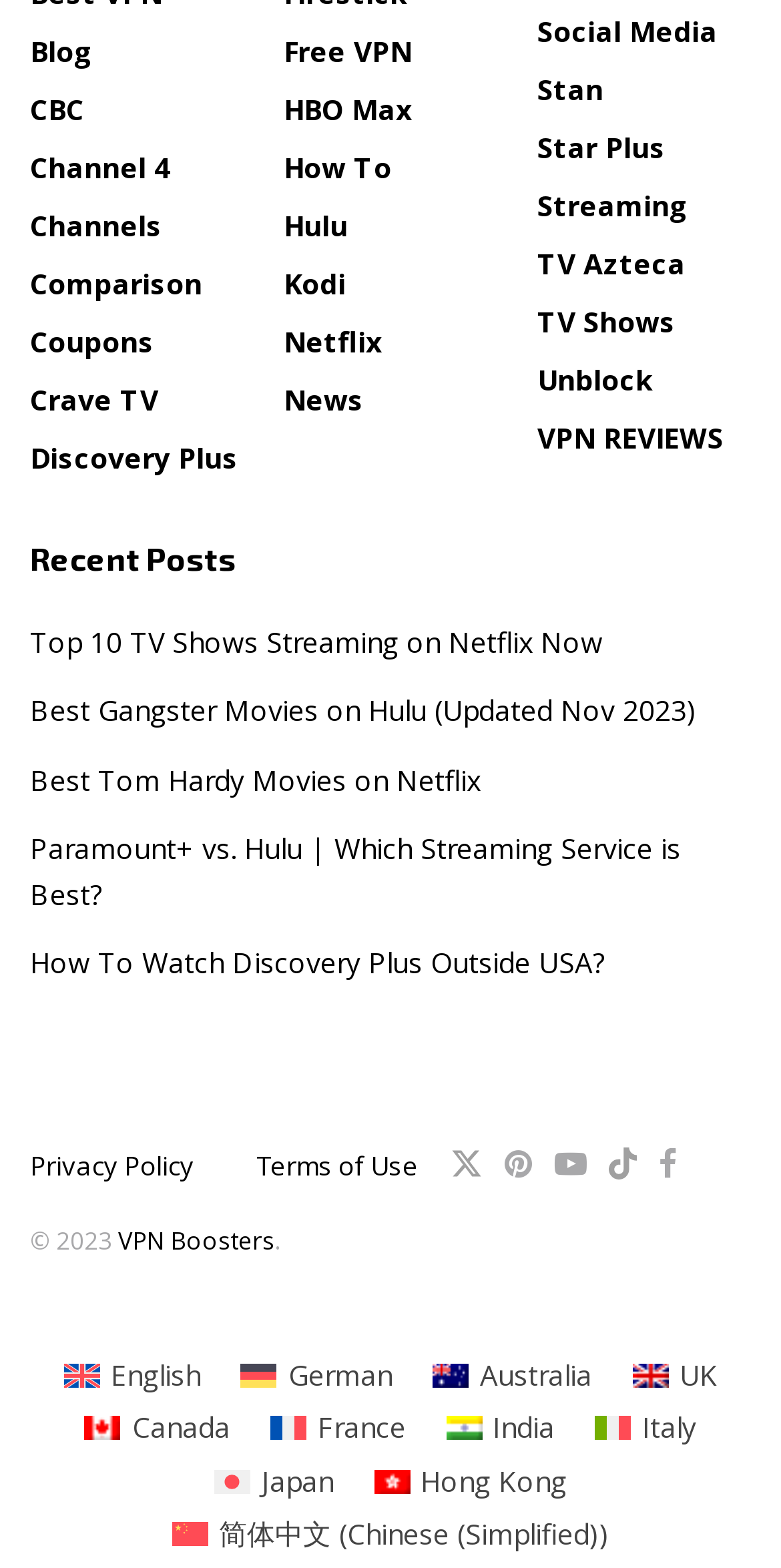Please determine the bounding box coordinates of the element's region to click for the following instruction: "Visit the 'VPN Boosters' page".

[0.151, 0.78, 0.351, 0.802]